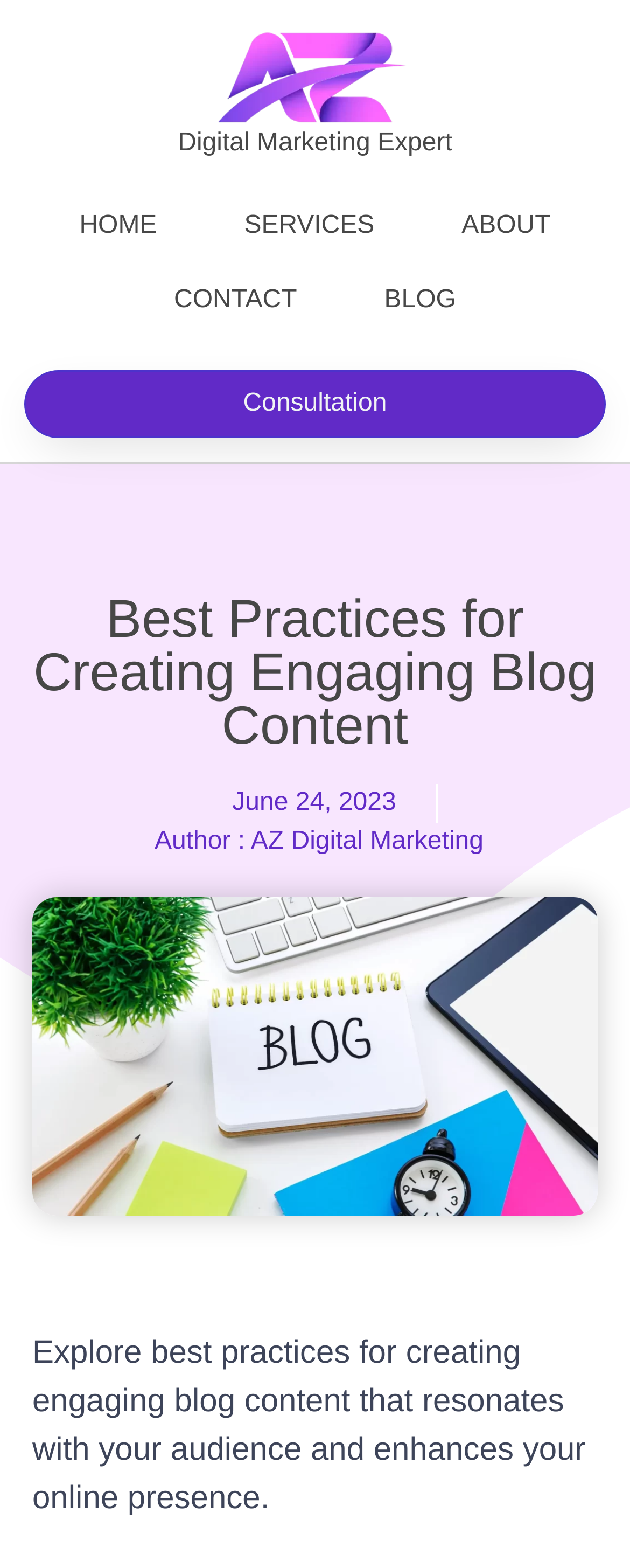Find and extract the text of the primary heading on the webpage.

Best Practices for Creating Engaging Blog Content